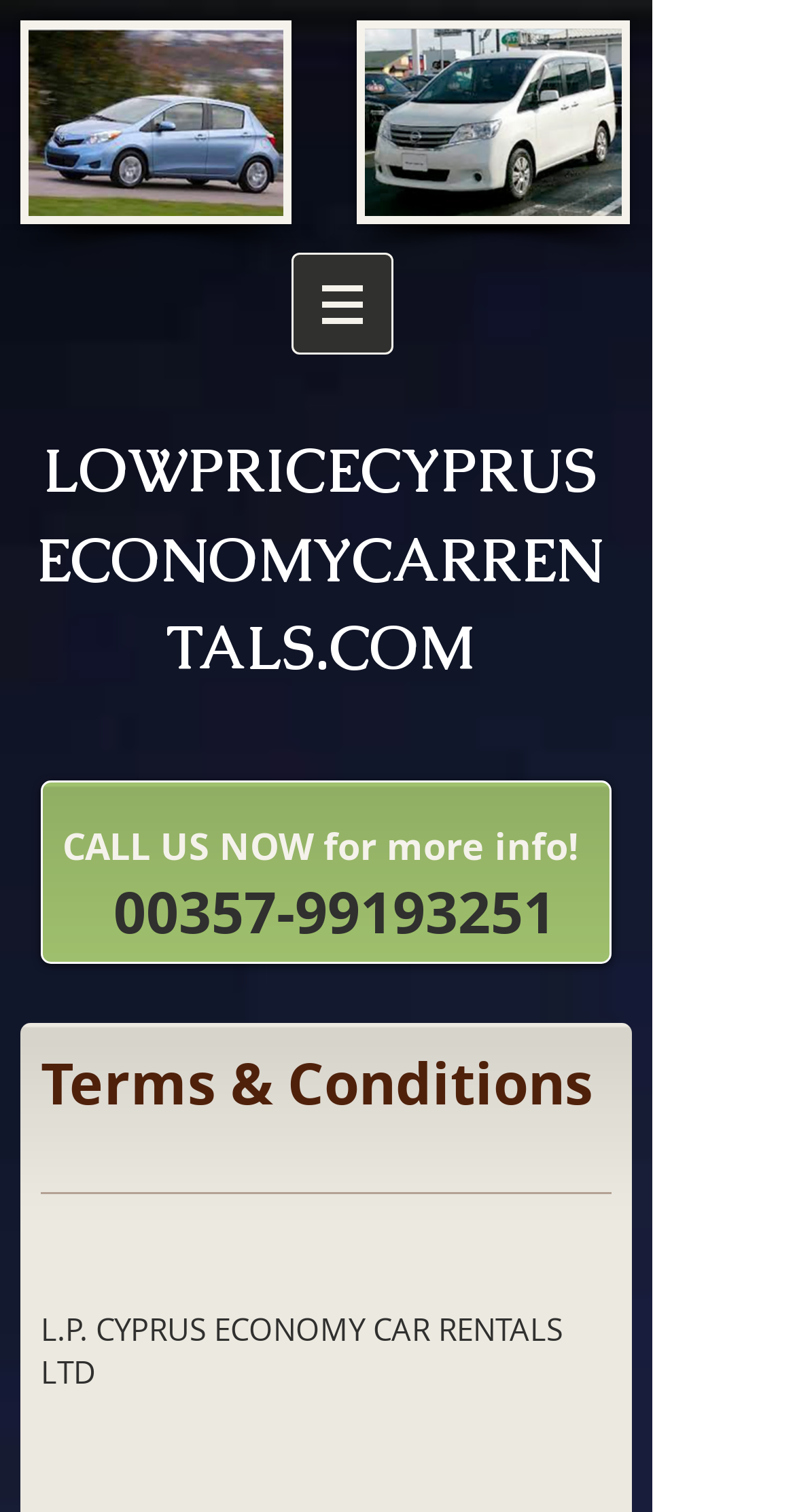How can I contact the car rental company?
Using the information presented in the image, please offer a detailed response to the question.

The webpage provides a phone number, 00357-99193251, which is displayed prominently below the heading 'CALL US NOW for more info!'. This suggests that this is the primary method of contact for the car rental company.